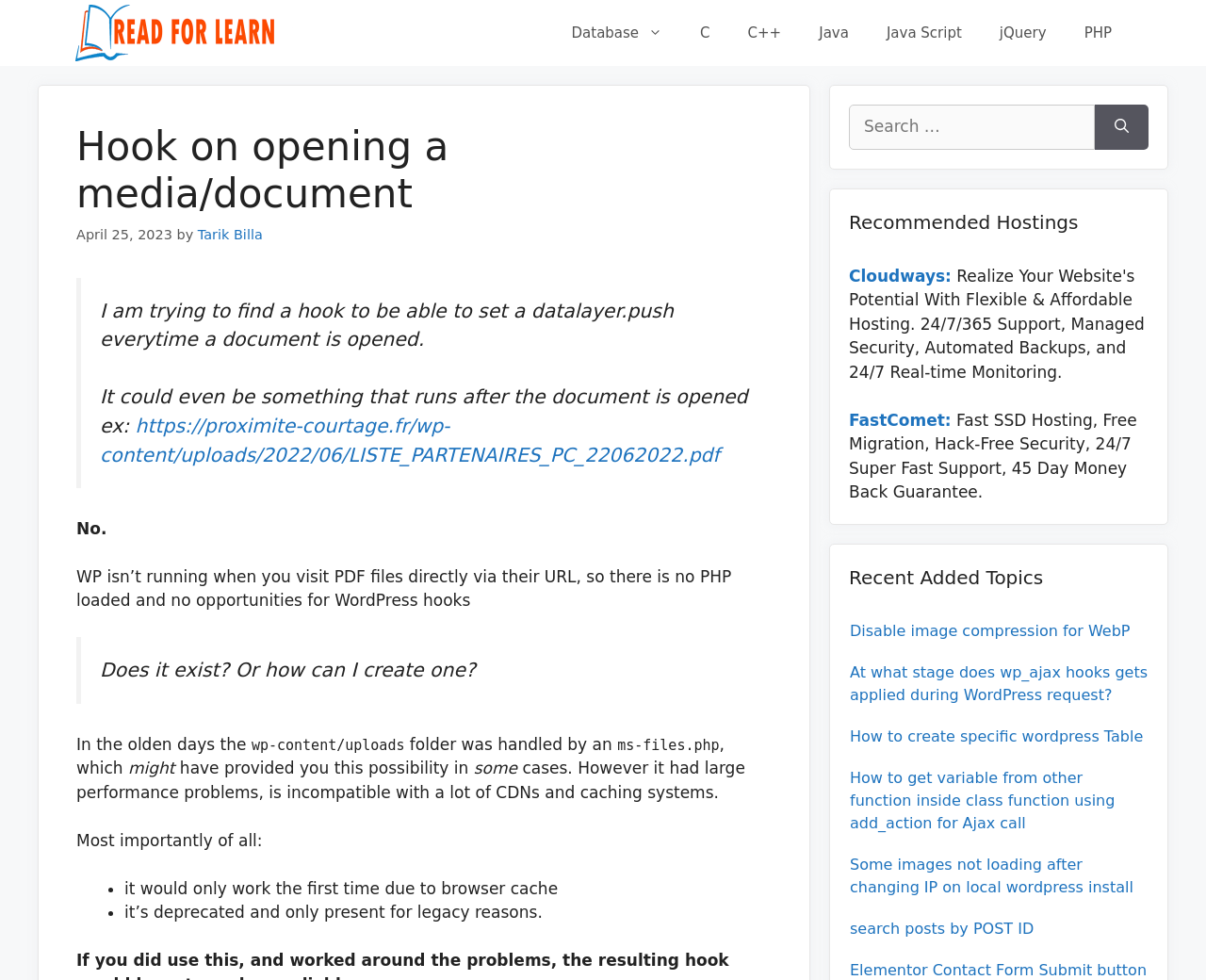What is the name of the author of the post?
Refer to the image and provide a concise answer in one word or phrase.

Tarik Billa